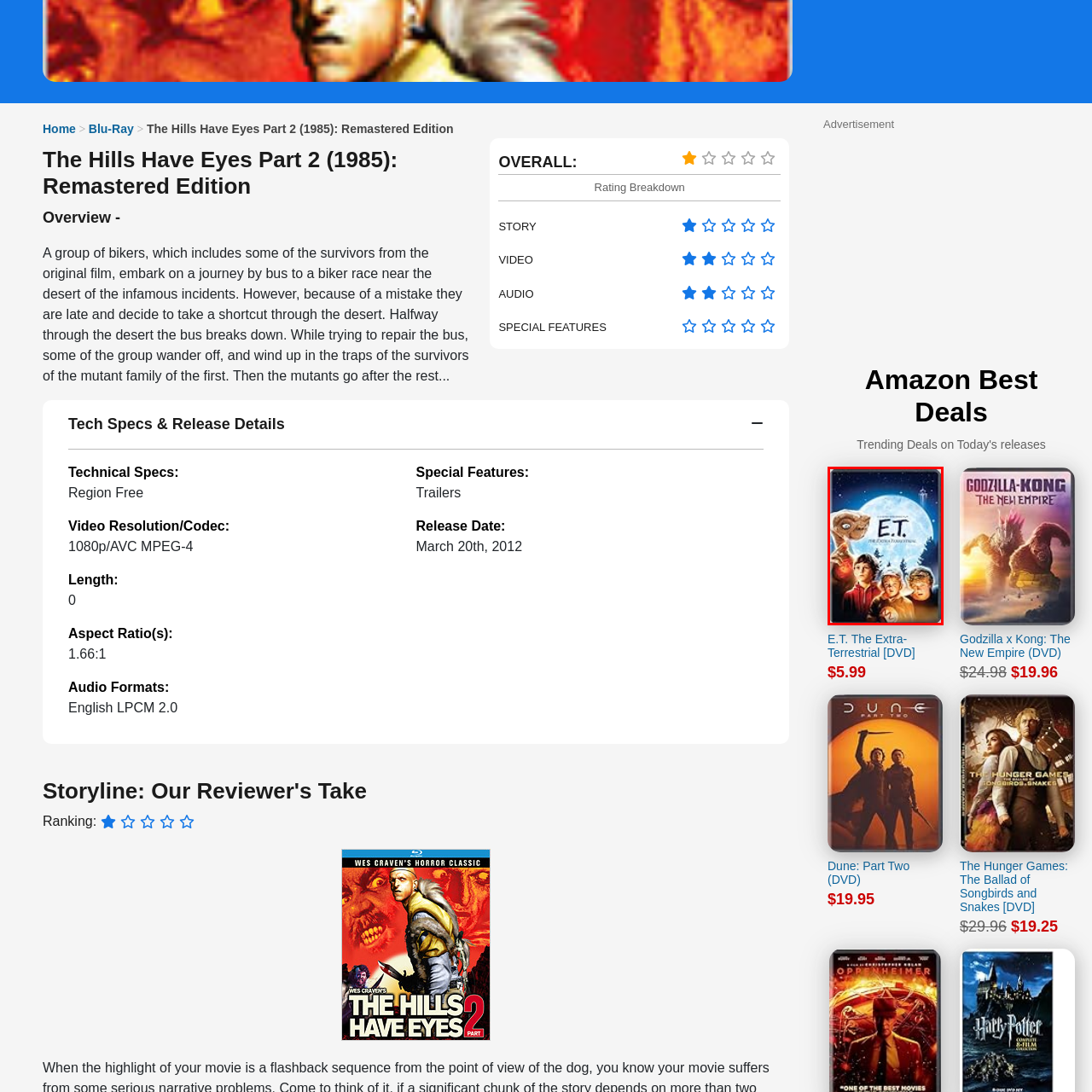What is E.T. doing on the DVD cover?
Examine the portion of the image surrounded by the red bounding box and deliver a detailed answer to the question.

E.T. appears friendly and curious, pointing towards the viewer, which invites the viewer to relive the magical journey of E.T. and his poignant bond with humans.